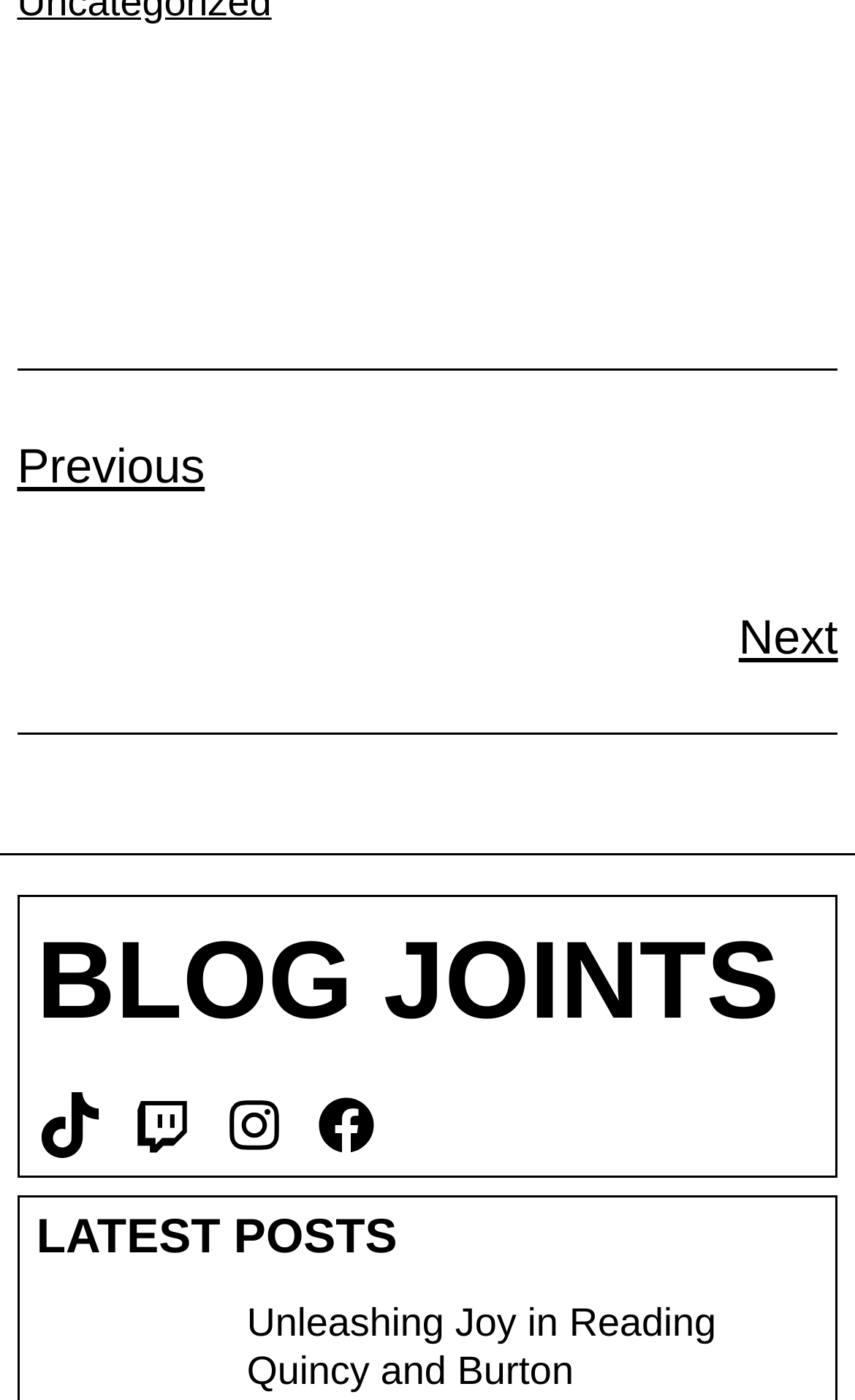Identify the bounding box coordinates of the specific part of the webpage to click to complete this instruction: "go to next page".

[0.864, 0.435, 0.98, 0.475]